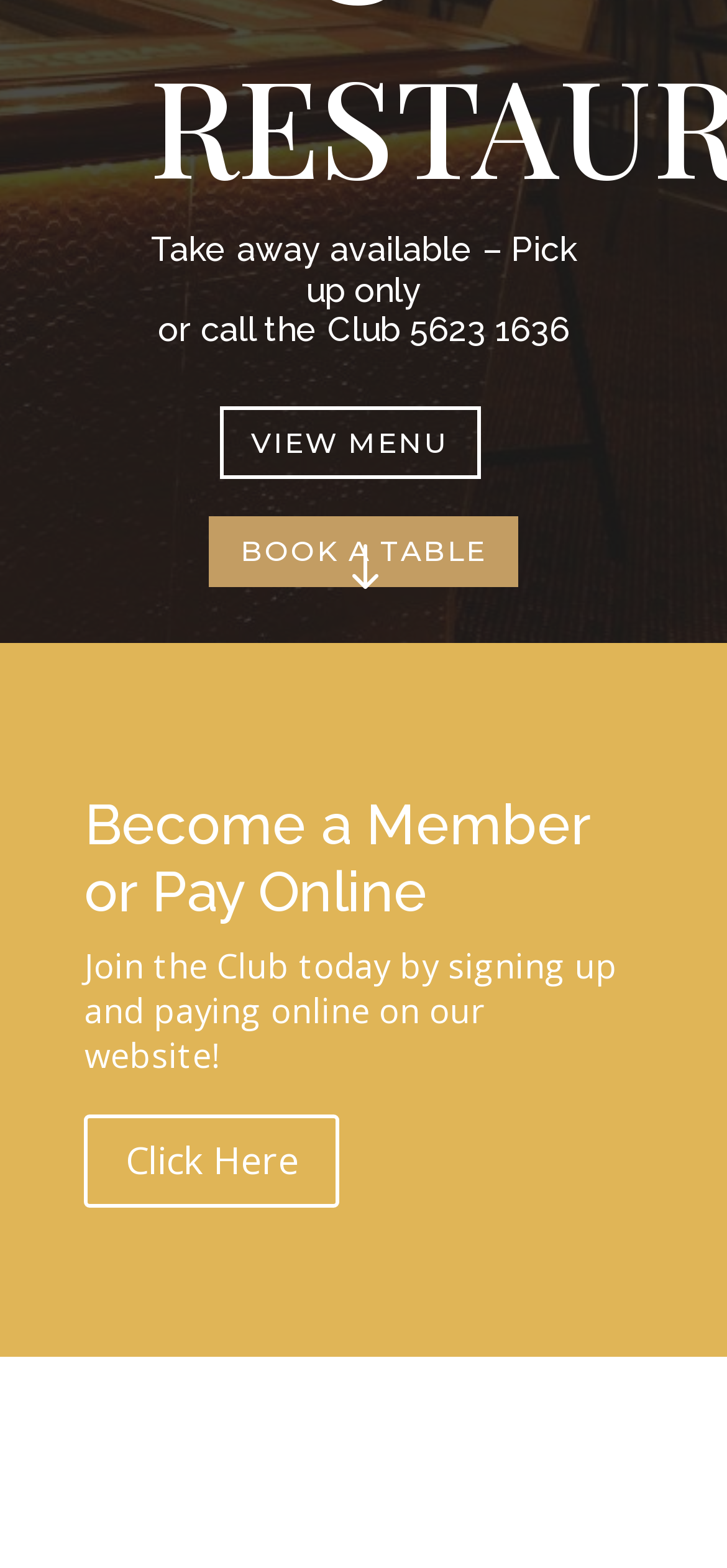Answer the question in one word or a short phrase:
How many links are available on the webpage?

4